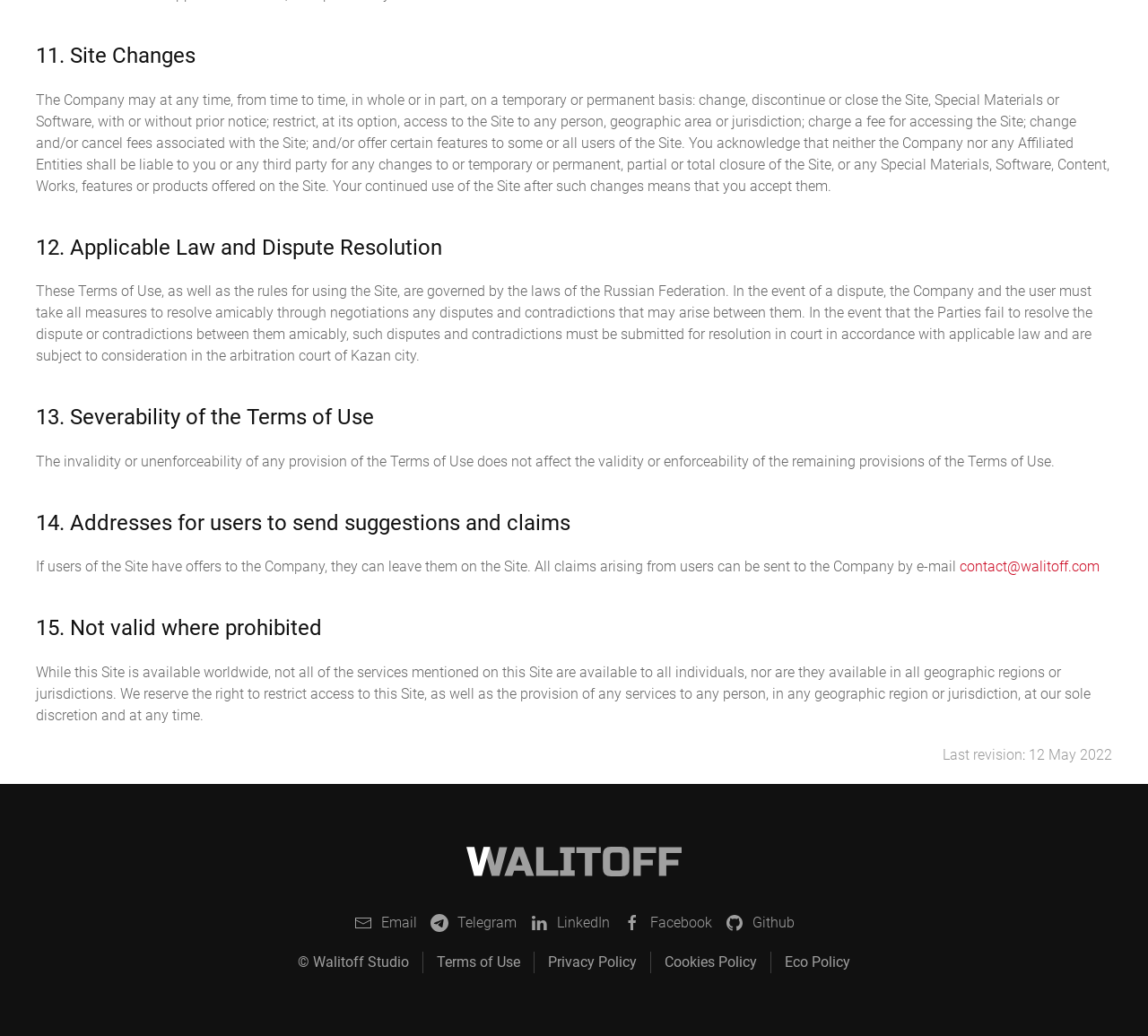Can you show the bounding box coordinates of the region to click on to complete the task described in the instruction: "Check the LinkedIn page"?

[0.461, 0.881, 0.531, 0.902]